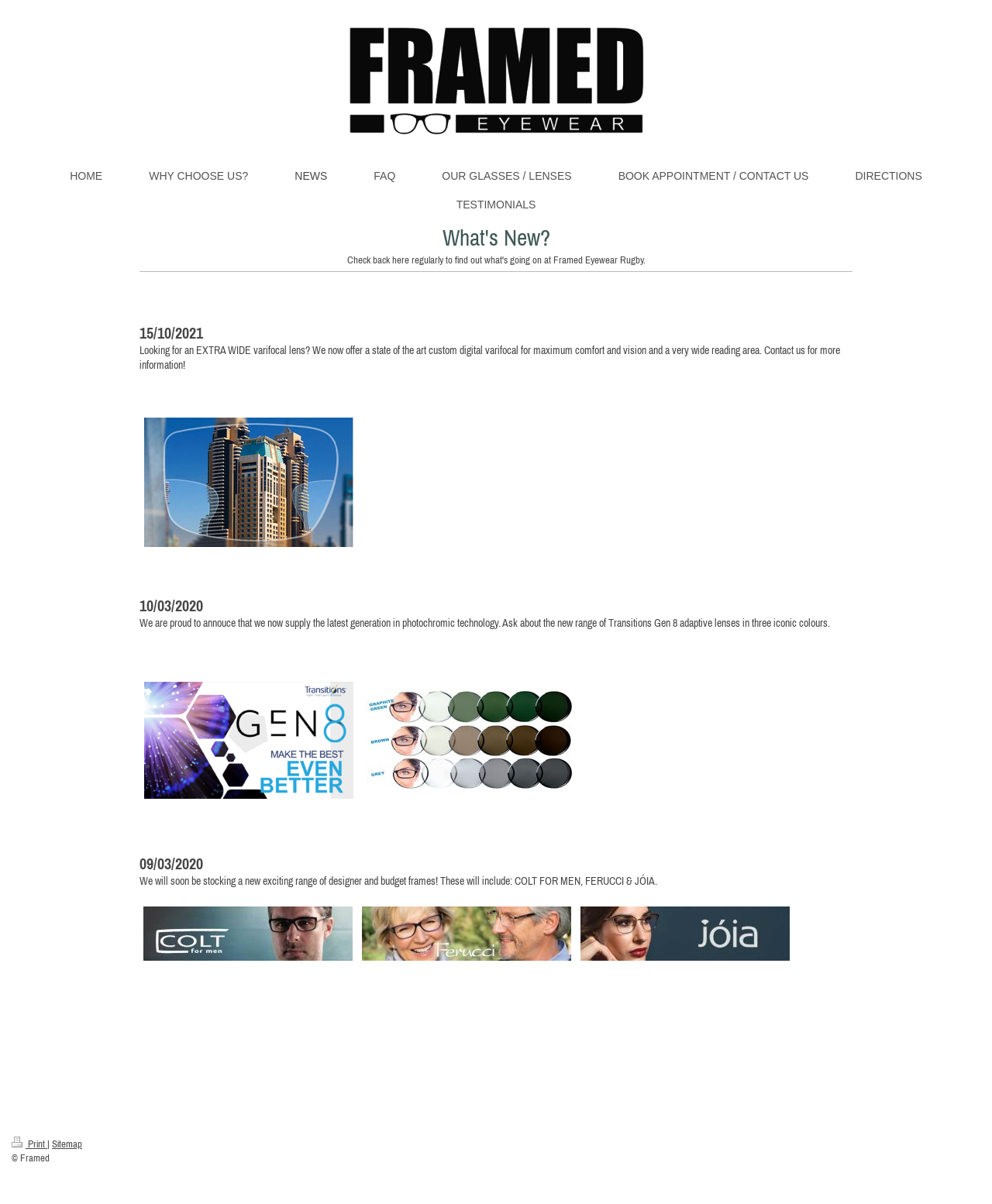Find the bounding box coordinates of the element you need to click on to perform this action: 'go to home page'. The coordinates should be represented by four float values between 0 and 1, in the format [left, top, right, bottom].

[0.049, 0.138, 0.125, 0.154]